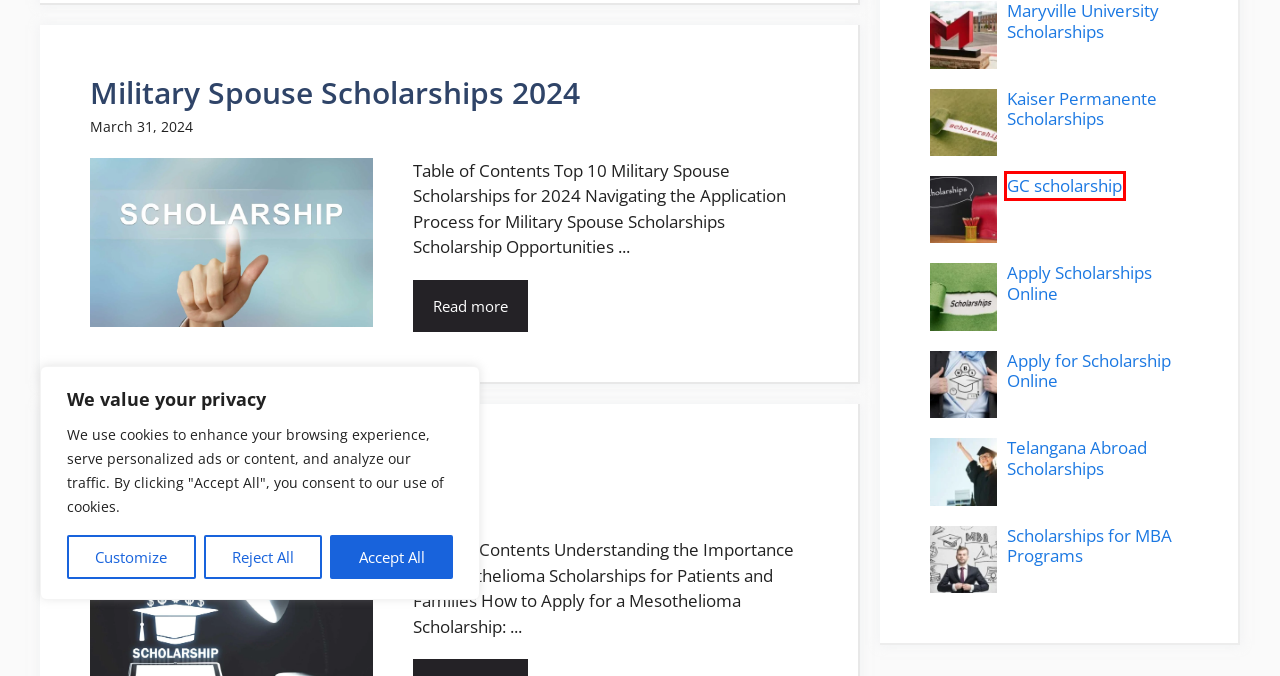You are presented with a screenshot of a webpage with a red bounding box. Select the webpage description that most closely matches the new webpage after clicking the element inside the red bounding box. The options are:
A. Telangana Abroad Scholarships - ilmfast
B. Apply for Scholarship Online - ilmfast
C. Terms & Conditions - ilmfast
D. Kaiser Permanente Scholarships - ilmfast
E. Apply Scholarships Online - ilmfast
F. Scholarships for MBA Programs - ilmfast
G. ilmfast - Page 2 of 5 - Its All About Education
H. GC scholarship - ilmfast

H